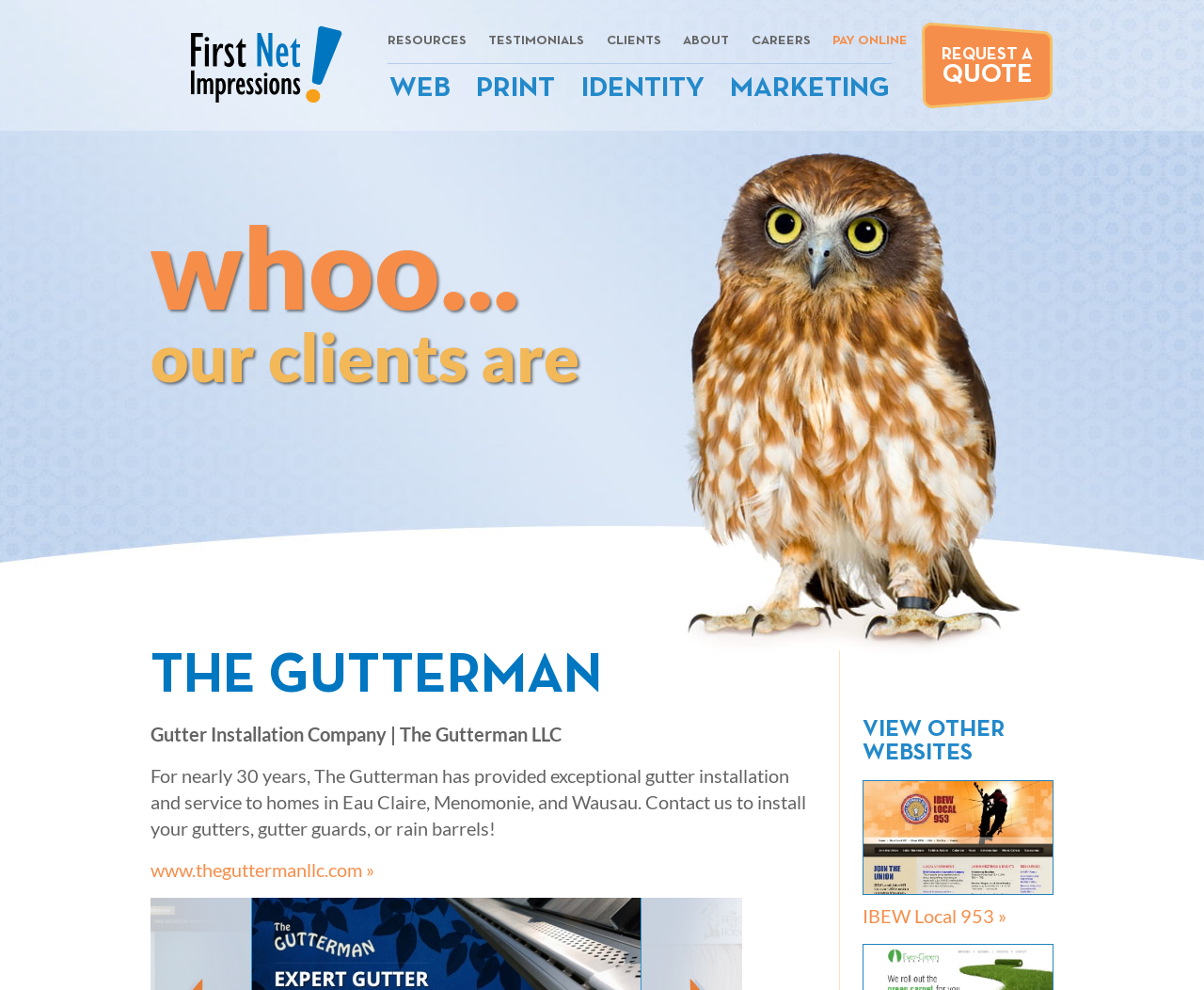Determine the bounding box coordinates for the UI element matching this description: "IBEW Local 953 »".

[0.716, 0.913, 0.836, 0.936]